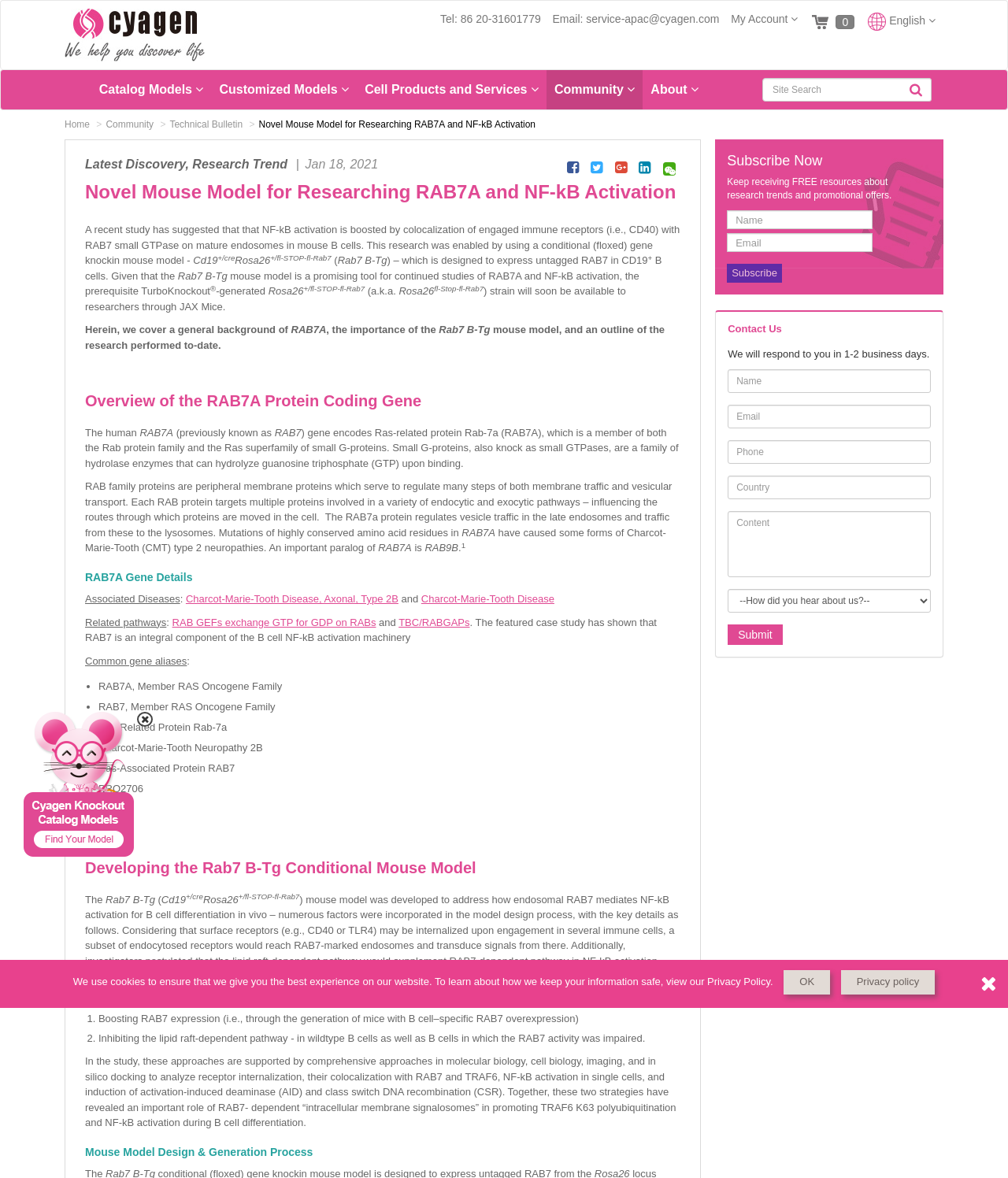Please specify the bounding box coordinates of the region to click in order to perform the following instruction: "Read the article about Booker T".

None